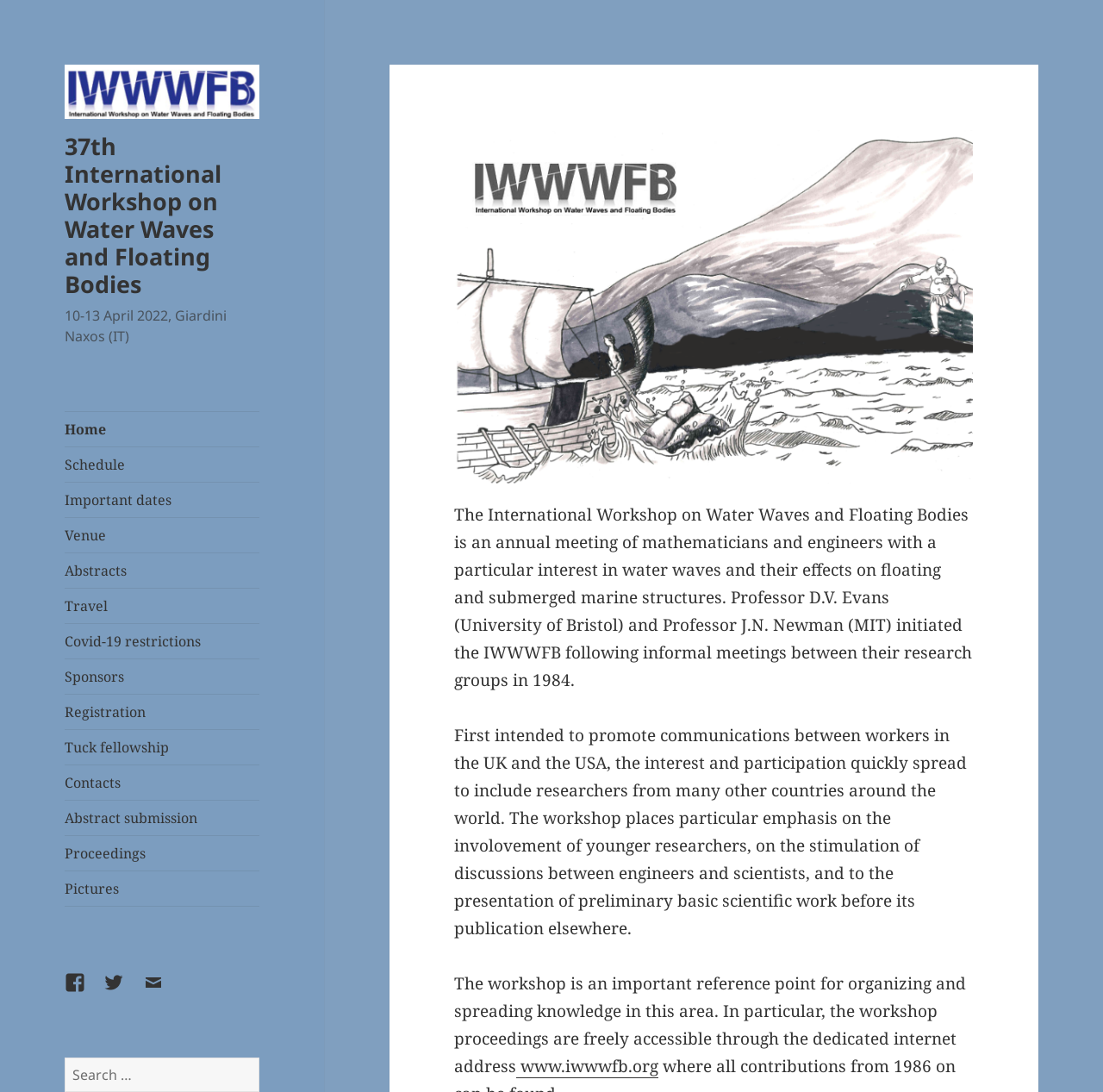Refer to the image and offer a detailed explanation in response to the question: What is the name of the workshop?

The name of the workshop can be found in the top-left corner of the webpage, where it is written in a large font size. It is also mentioned in the image and link elements with IDs 23, 32, and 33.